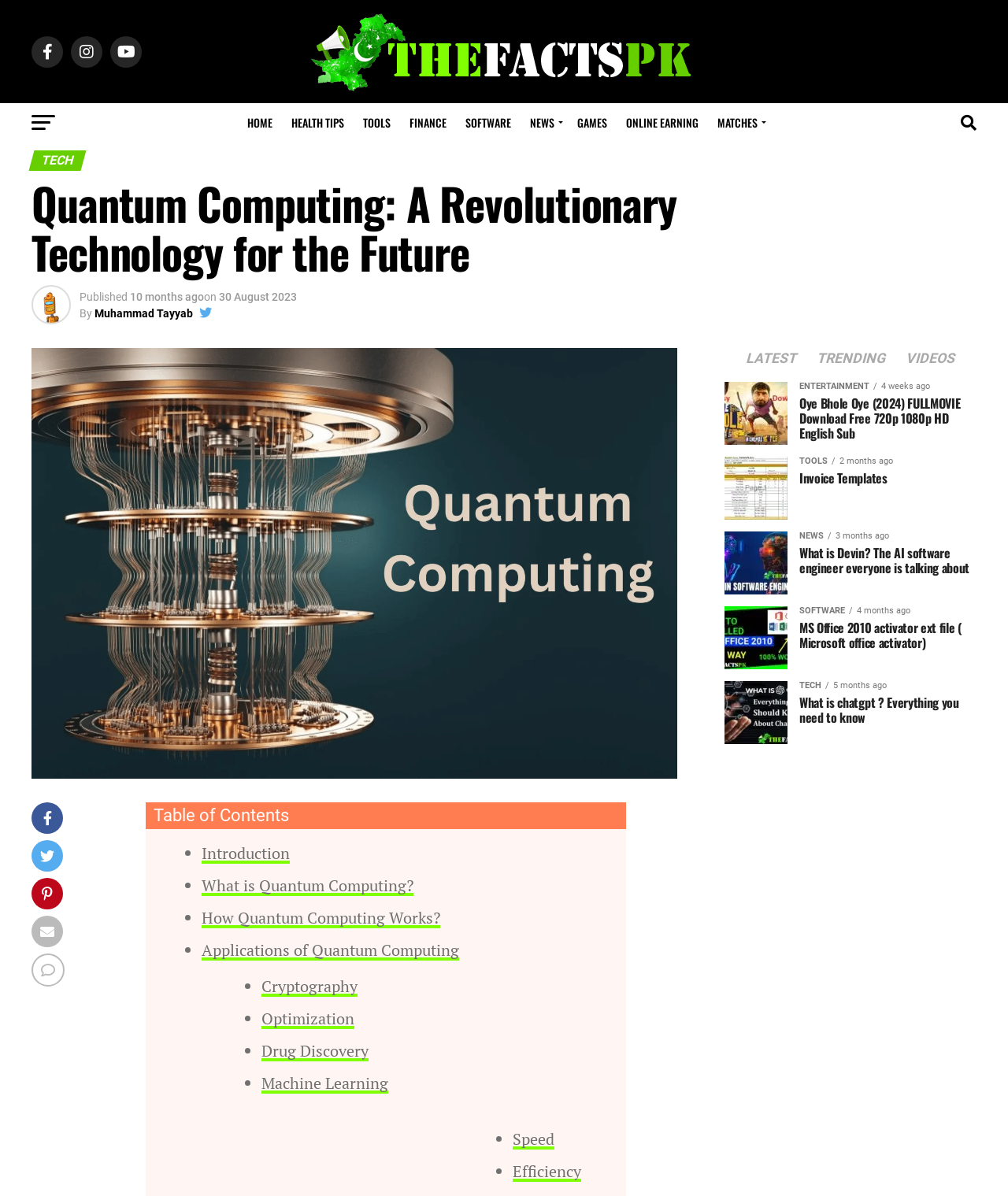Please determine the bounding box coordinates for the UI element described here. Use the format (top-left x, top-left y, bottom-right x, bottom-right y) with values bounded between 0 and 1: HEALTH TIPS

[0.279, 0.086, 0.35, 0.119]